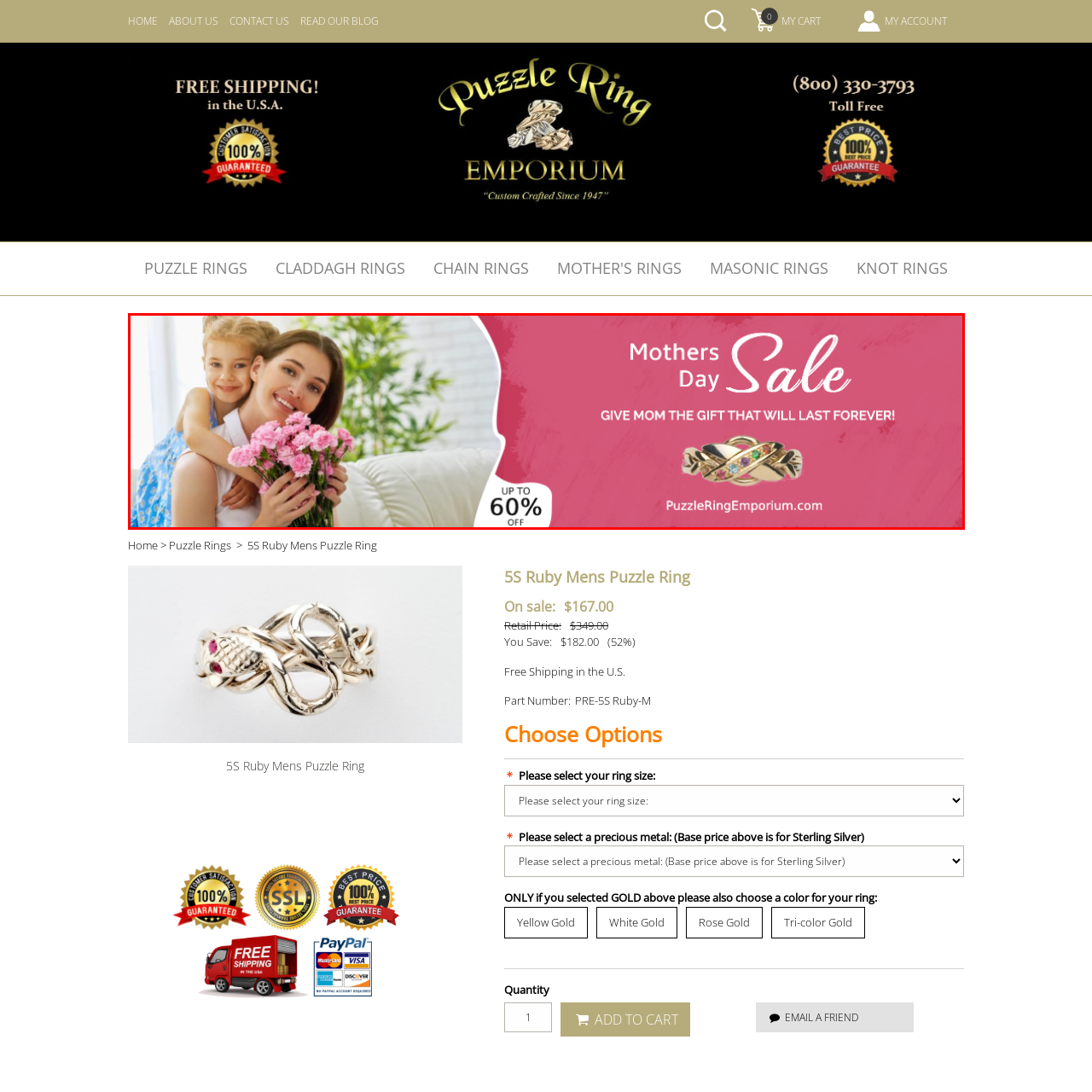What is the slogan encouraging shoppers to do?
Study the image framed by the red bounding box and answer the question in detail, relying on the visual clues provided.

The slogan on the promotional banner is 'GIVE MOM THE GIFT THAT WILL LAST FOREVER!', which emphasizes the idea of giving a thoughtful and lasting gift to mothers on this special occasion, and the beautiful ring design showcased as part of the promotion perfectly captures this sentiment.